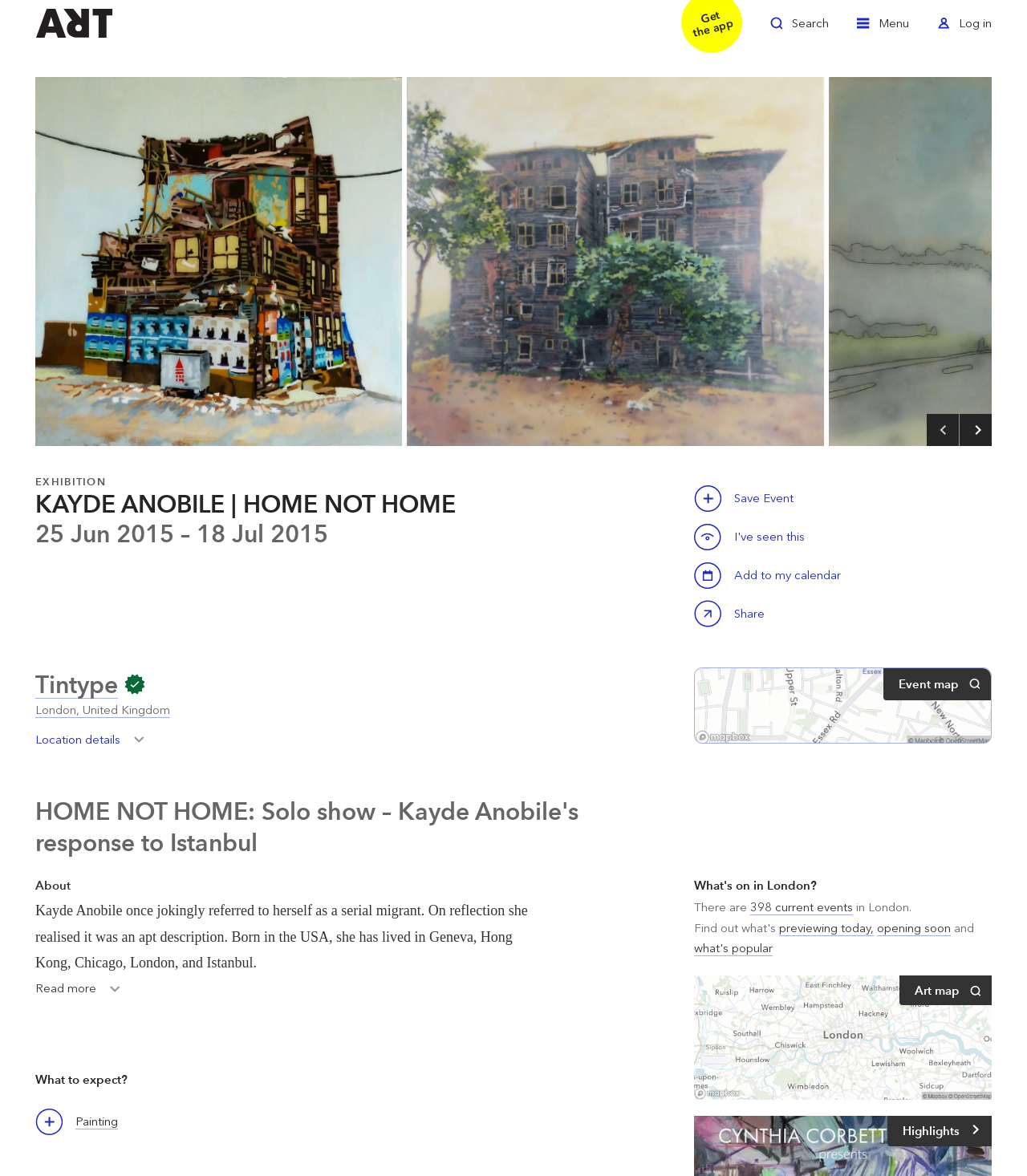Locate the bounding box coordinates of the clickable region necessary to complete the following instruction: "Zoom in the image". Provide the coordinates in the format of four float numbers between 0 and 1, i.e., [left, top, right, bottom].

[0.034, 0.065, 0.391, 0.379]